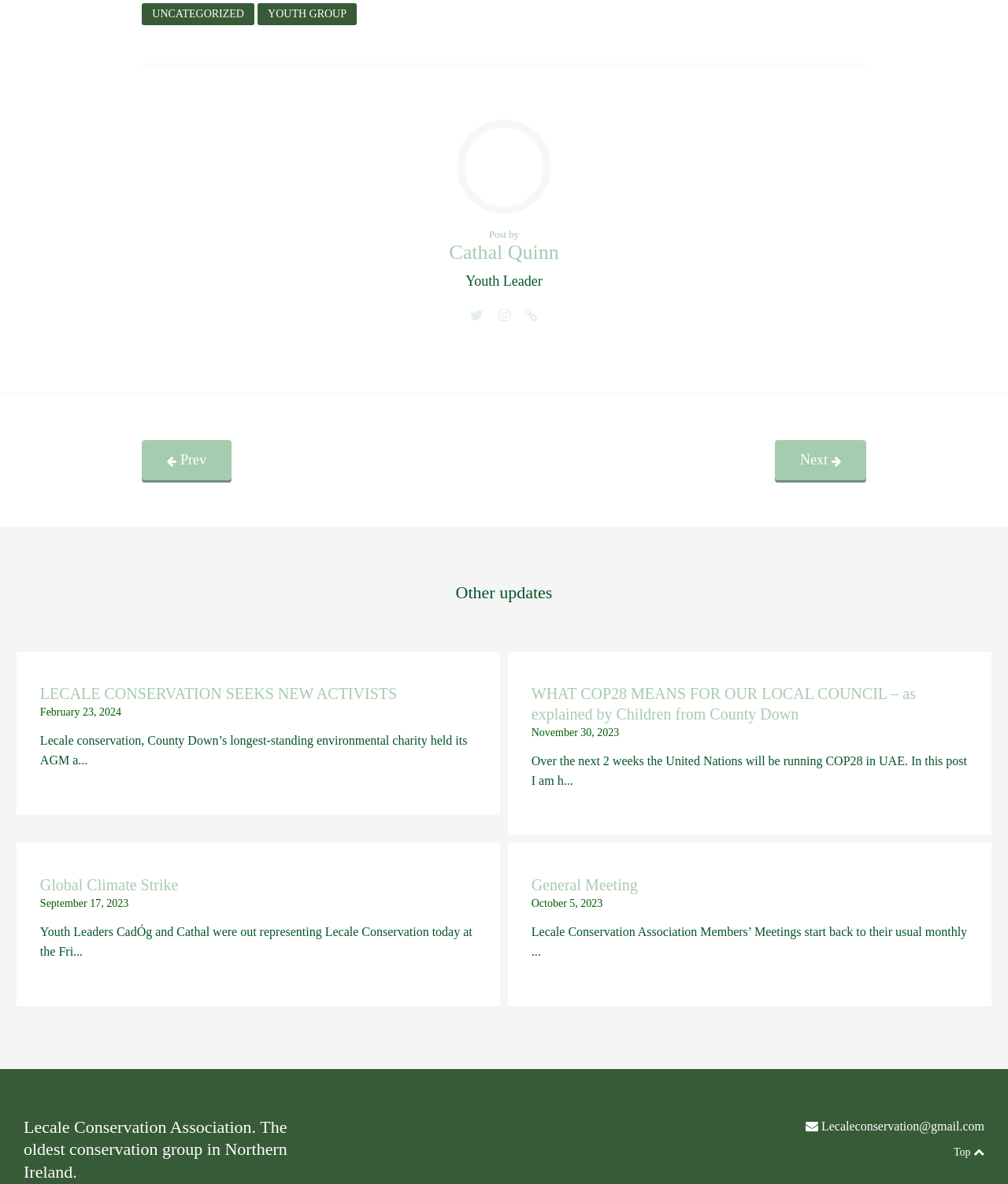Please give a succinct answer to the question in one word or phrase:
What is the name of the youth leader?

Cathal Quinn